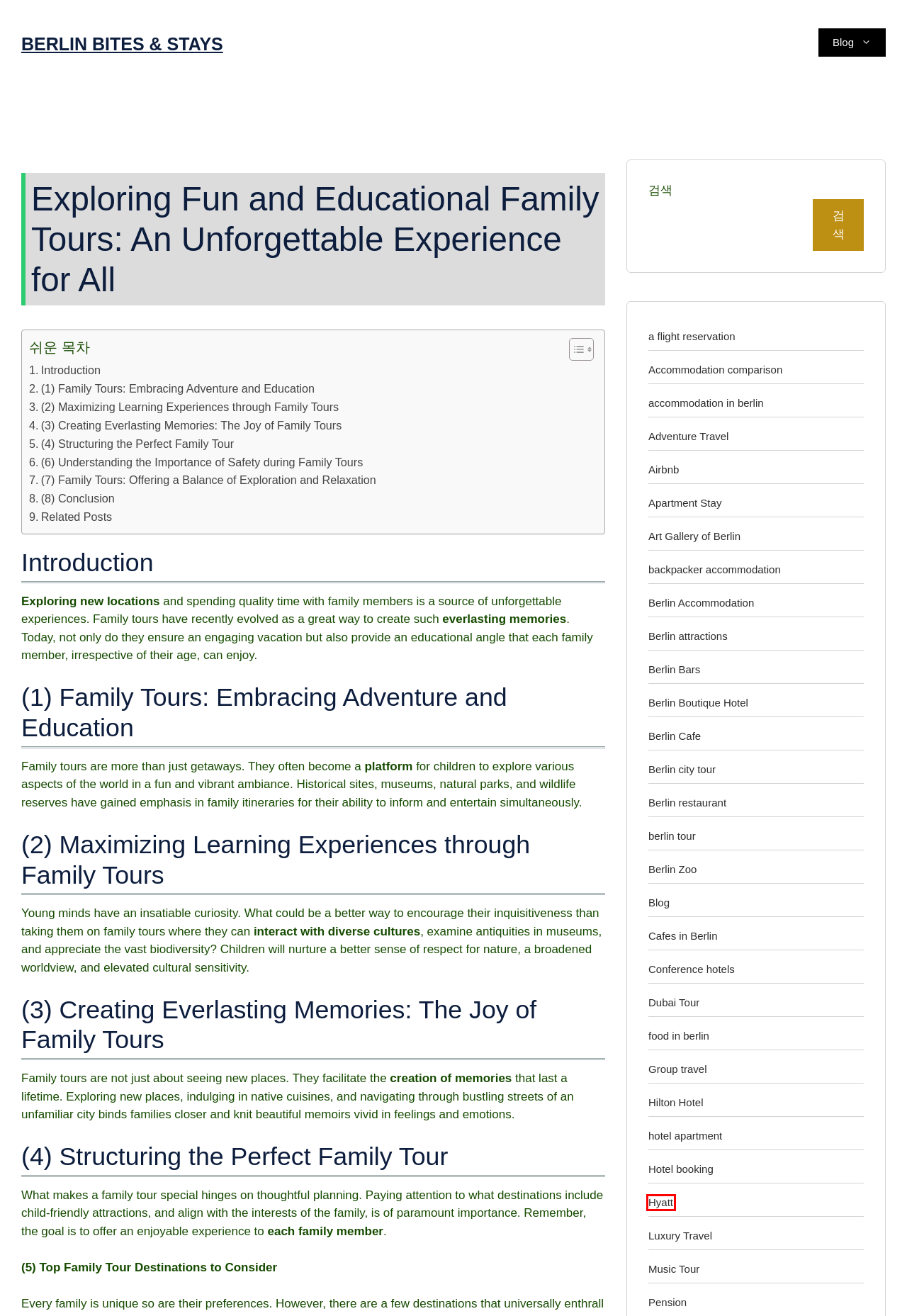Take a look at the provided webpage screenshot featuring a red bounding box around an element. Select the most appropriate webpage description for the page that loads after clicking on the element inside the red bounding box. Here are the candidates:
A. Group travel - Berlin Bites & Stays
B. Airbnb - Berlin Bites & Stays
C. Music Tour - Berlin Bites & Stays
D. Accommodation comparison - Berlin Bites & Stays
E. Berlin attractions - Berlin Bites & Stays
F. Berlin Accommodation - Berlin Bites & Stays
G. accommodation in berlin - Berlin Bites & Stays
H. Hyatt - Berlin Bites & Stays

H